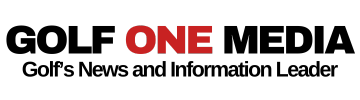Respond to the question with just a single word or phrase: 
What is the primary focus of GOLF ONE MEDIA?

Golf news and information